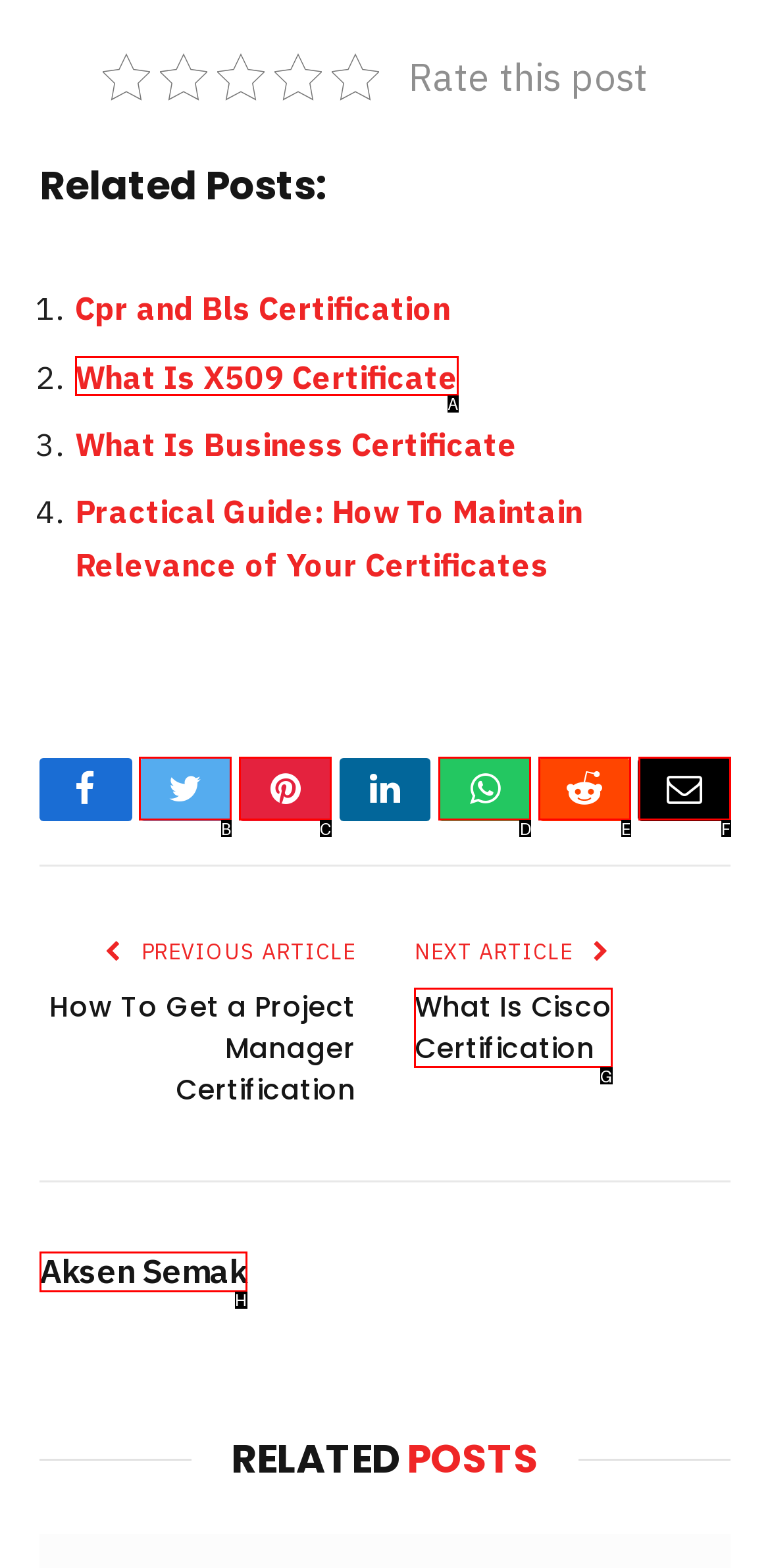Identify the HTML element I need to click to complete this task: View related post about What Is Cisco Certification Provide the option's letter from the available choices.

G